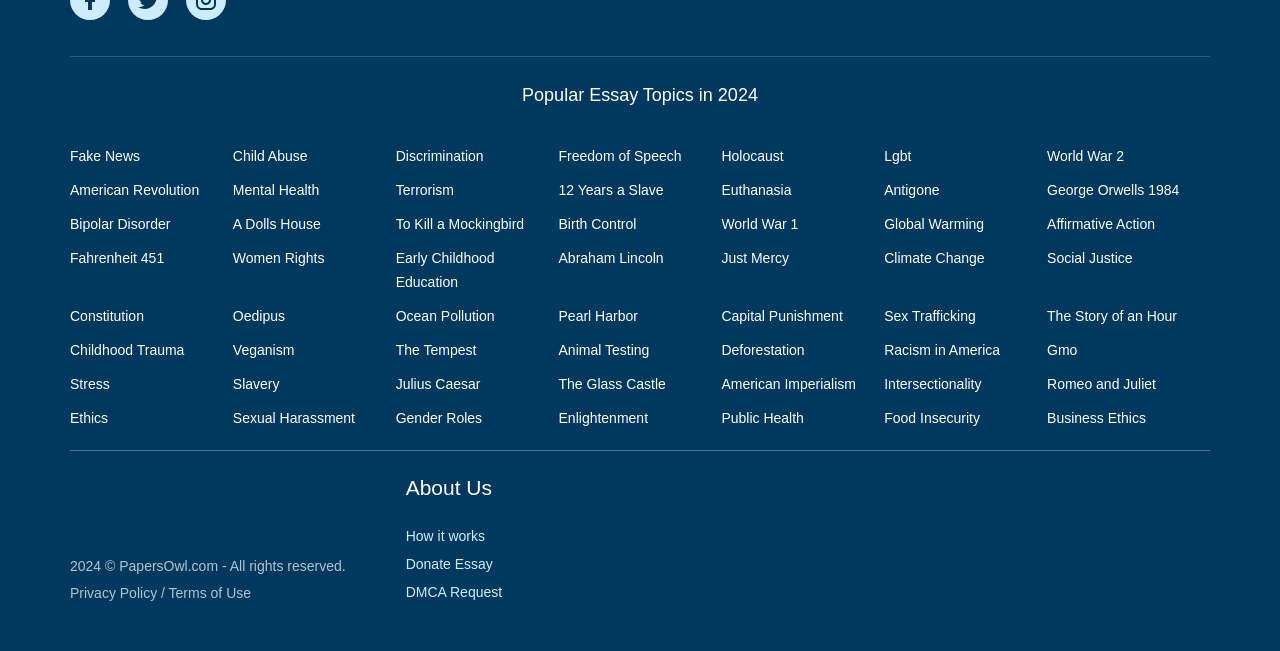Based on the provided description, "History", find the bounding box of the corresponding UI element in the screenshot.

None